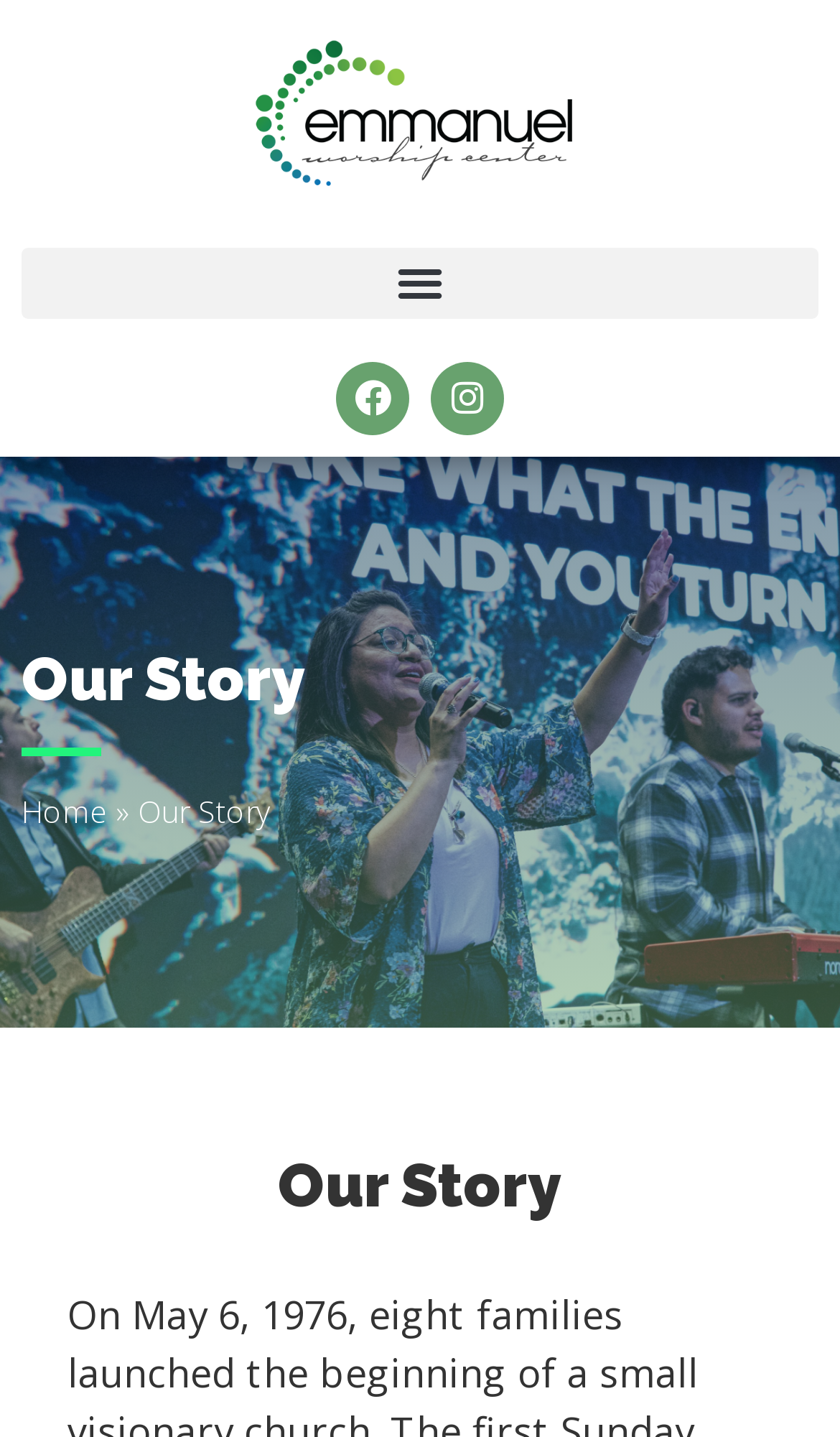Is the menu toggle button expanded?
Answer the question with a single word or phrase by looking at the picture.

No